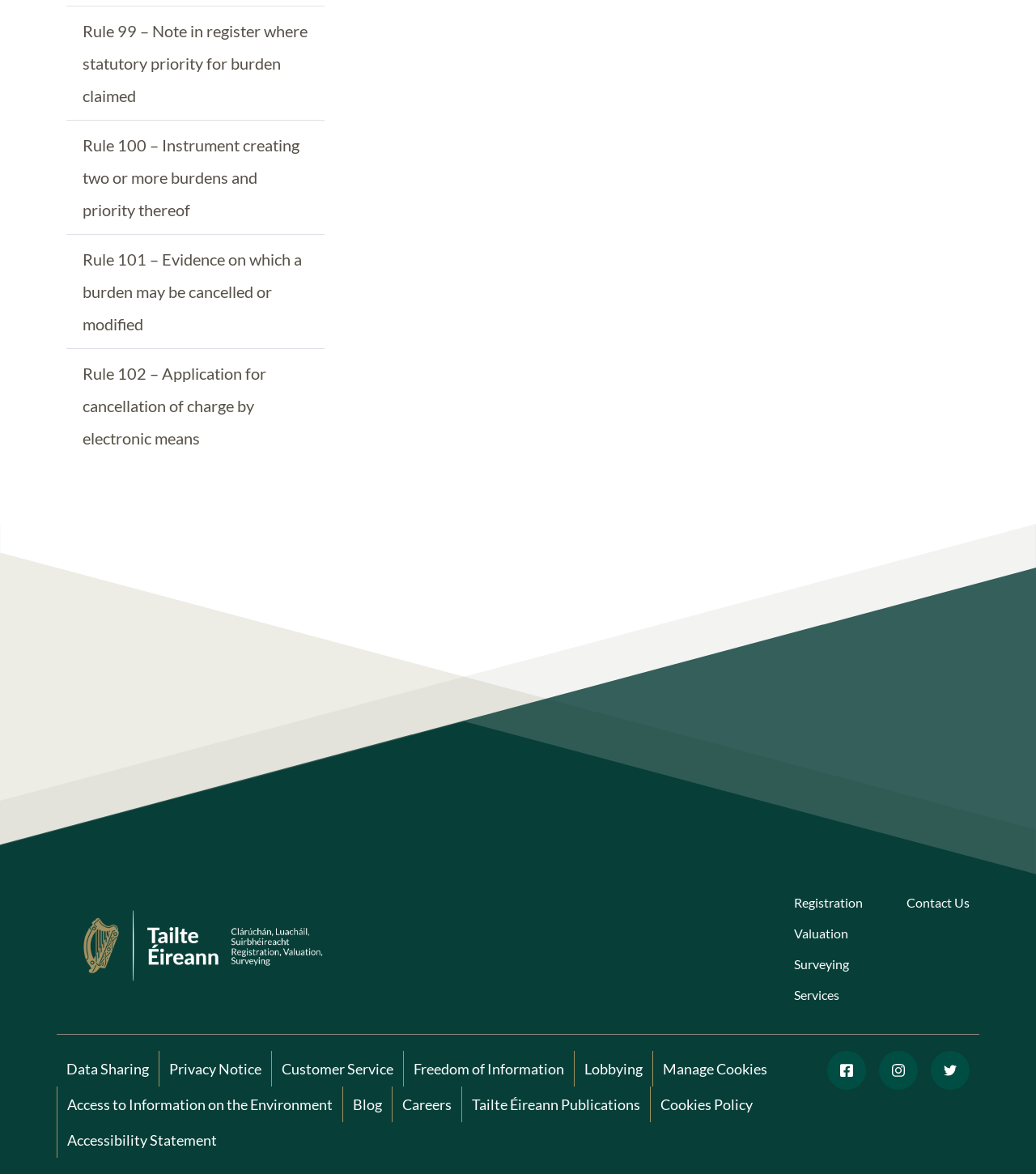Please identify the bounding box coordinates of the clickable area that will fulfill the following instruction: "View Data Sharing". The coordinates should be in the format of four float numbers between 0 and 1, i.e., [left, top, right, bottom].

[0.064, 0.895, 0.144, 0.926]